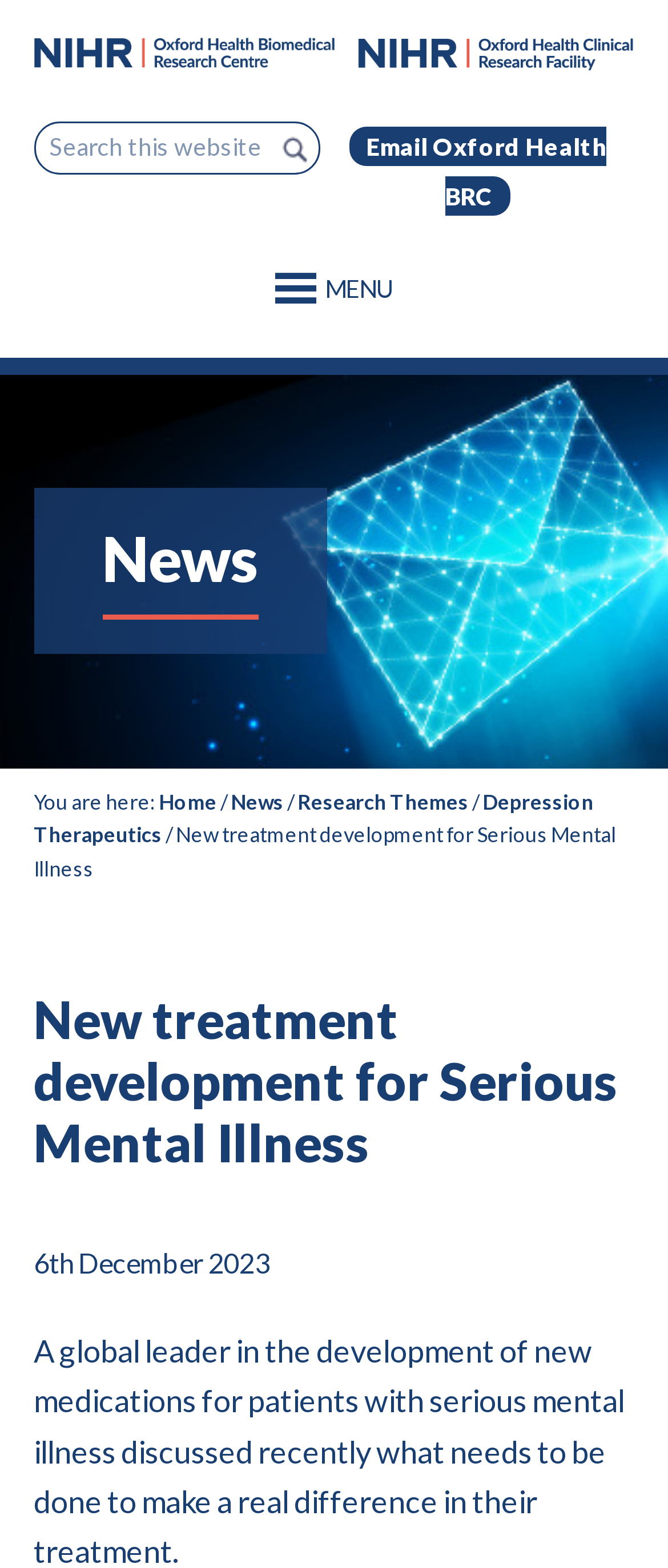Locate the bounding box coordinates for the element described below: "title="Clinical Research Facility"". The coordinates must be four float values between 0 and 1, formatted as [left, top, right, bottom].

[0.531, 0.026, 0.95, 0.05]